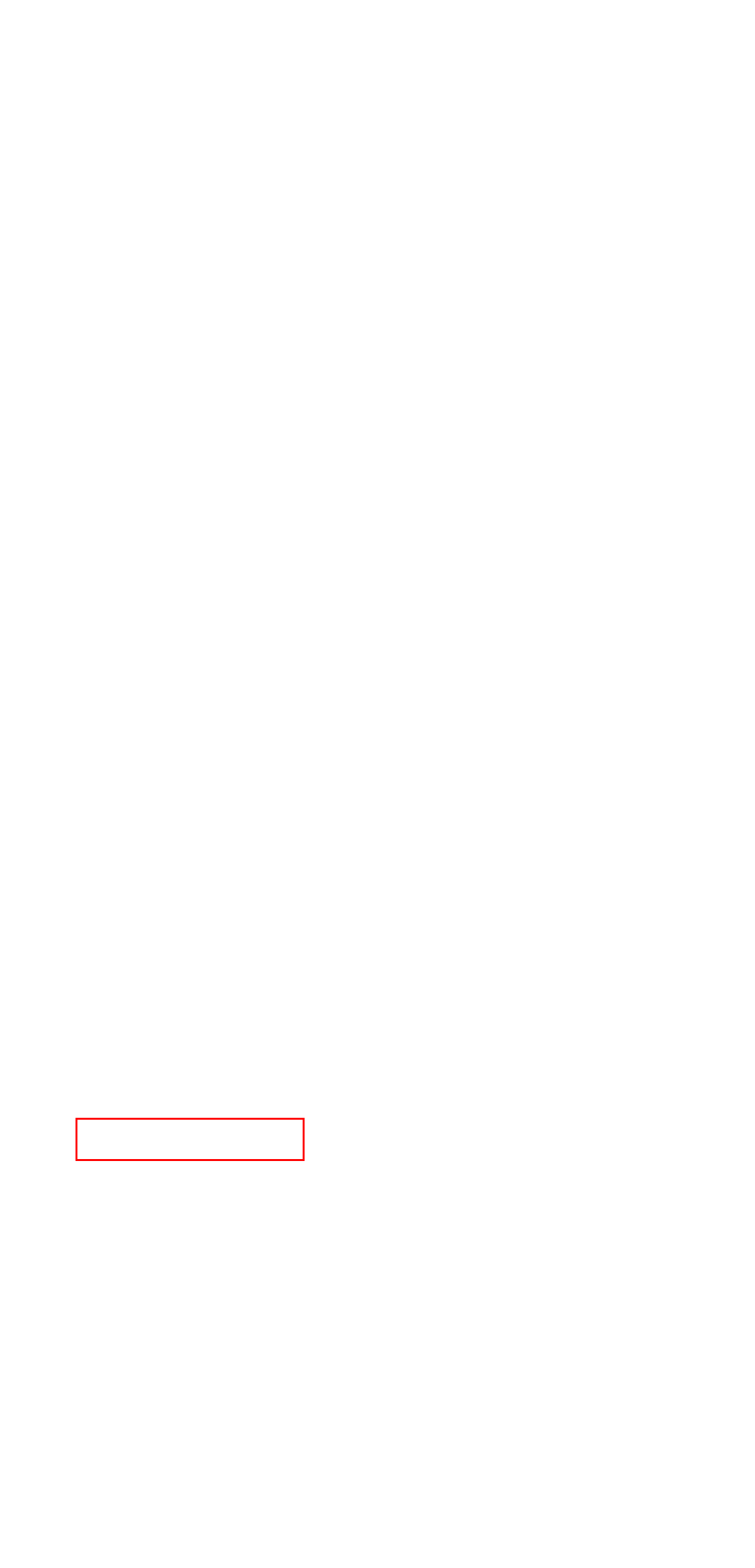You have been given a screenshot of a webpage, where a red bounding box surrounds a UI element. Identify the best matching webpage description for the page that loads after the element in the bounding box is clicked. Options include:
A. Safety standards and building codes | Refrigerants energy and efficiency | Danfoss | Danfoss
B. Learn about the HFC phase down | 2015 EU F-gas regulation | Danfoss
C. IEC 60335-2-89 flammable refrigerant limit change | Danfoss
D. Ammonia in refrigeration | Natural refrigerants | NH₃ | Danfoss
E. Refrigerant types and applications in HVAC-R | Free resources | Danfoss
F. The Montreal Protocol - HFC/HCFC Phase out | Danfoss
G. Search | Danfoss
H. China HCFC Phaseout Management Plan (HPMP) | Danfoss

B